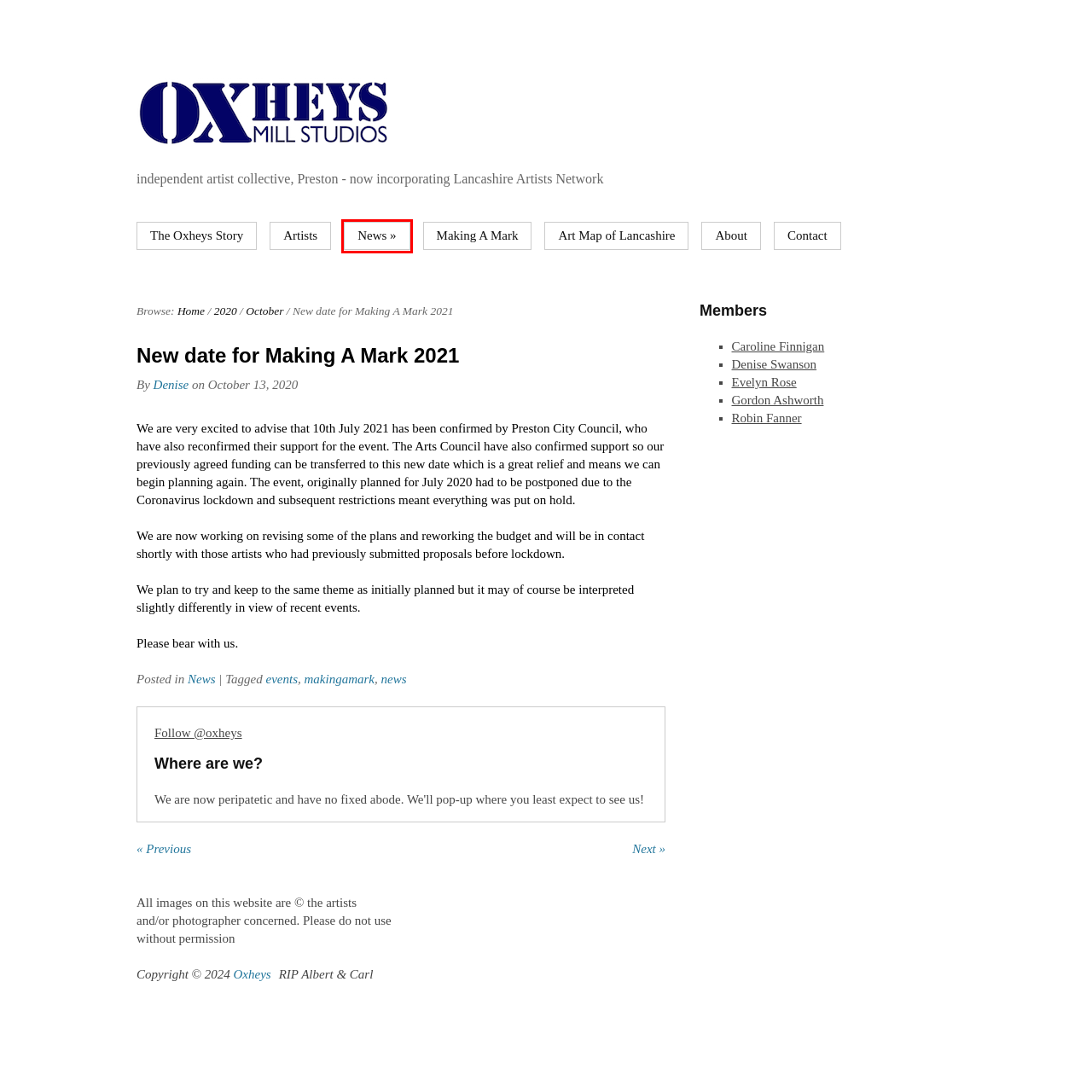You have a screenshot of a webpage with a red rectangle bounding box. Identify the best webpage description that corresponds to the new webpage after clicking the element within the red bounding box. Here are the candidates:
A. Art Map of Lancashire
B. Denise
C. The Oxheys Story
D. Oxheys: independent artist collective, Preston – now incorporating Lancashire Artists Network
E. News
F. Artists
G. Happy Makes * from CarryYarnCaro
H. About

E